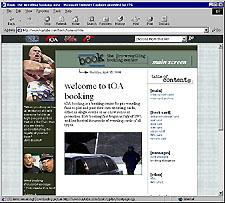What design element is characteristic of early 2000s internet design?
Based on the visual, give a brief answer using one word or a short phrase.

frame with minimal graphics